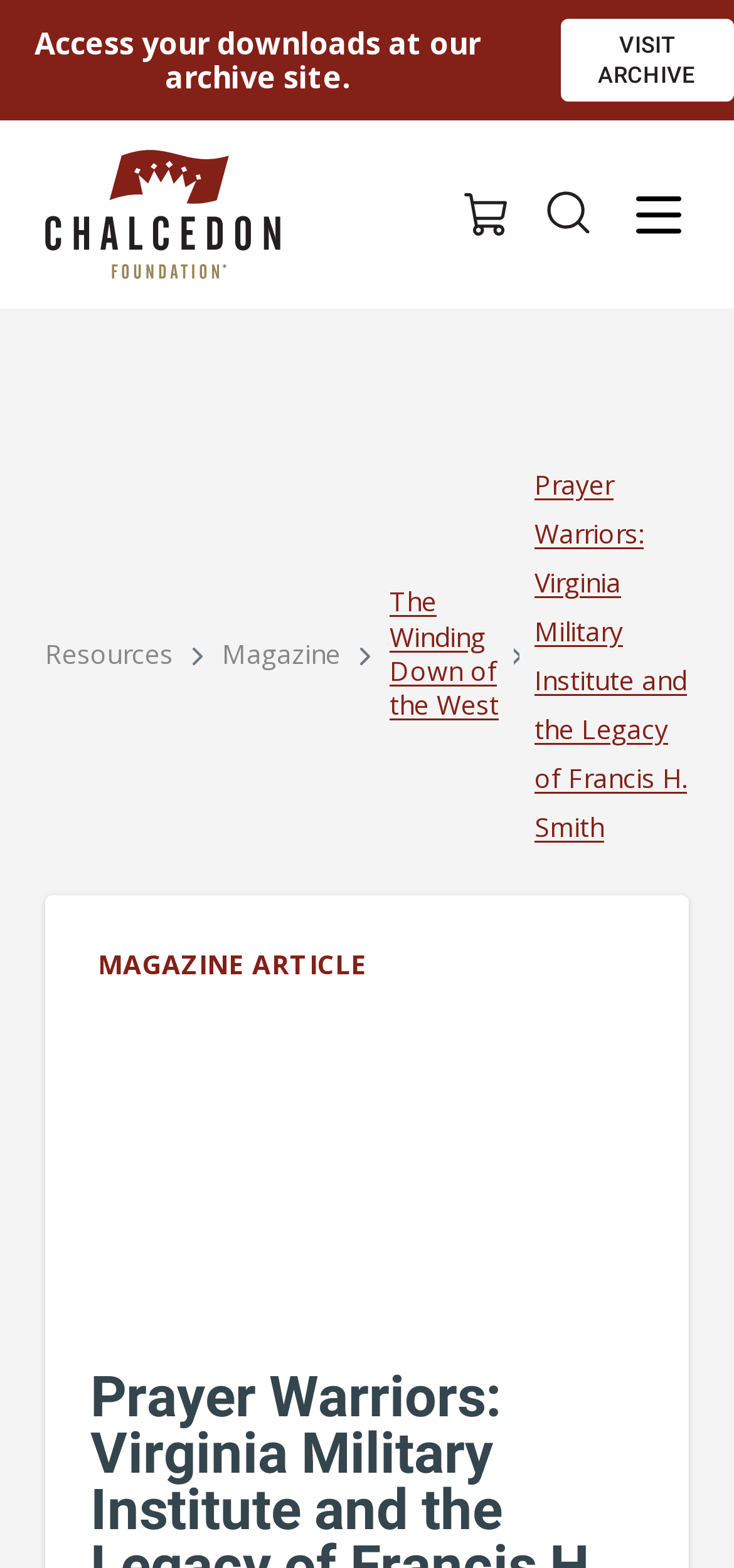Identify the bounding box for the UI element described as: "Visit Archive". Ensure the coordinates are four float numbers between 0 and 1, formatted as [left, top, right, bottom].

[0.763, 0.012, 1.0, 0.065]